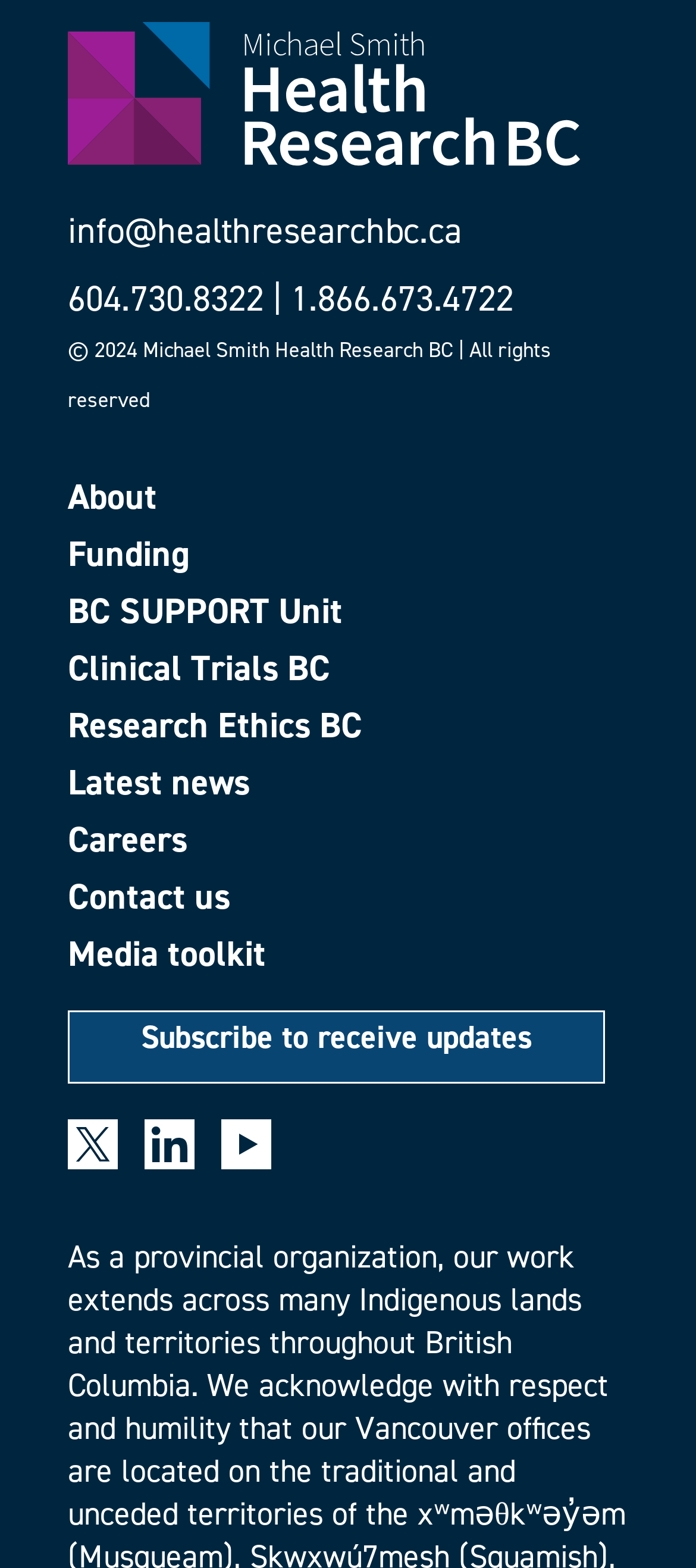What is the email address to contact?
Refer to the image and provide a thorough answer to the question.

I found the email address by looking at the static text elements at the top of the webpage, where contact information is usually displayed.